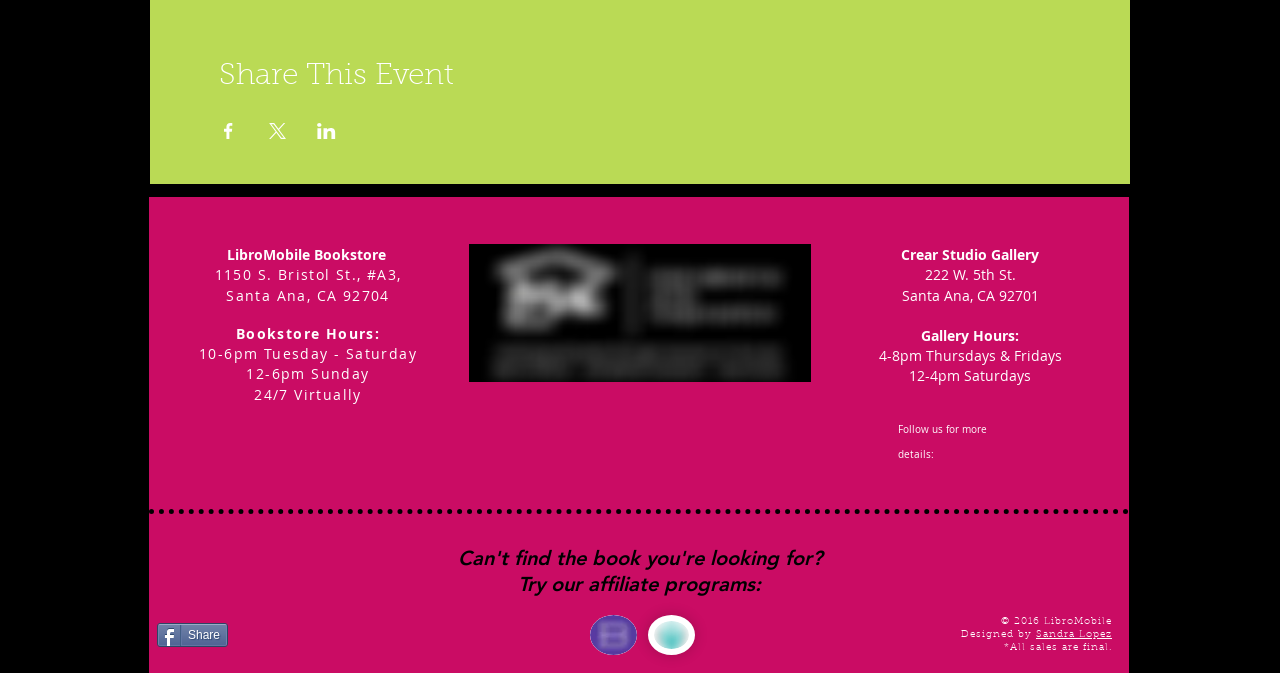Given the element description: "Sandra Lopez", predict the bounding box coordinates of the UI element it refers to, using four float numbers between 0 and 1, i.e., [left, top, right, bottom].

[0.809, 0.937, 0.869, 0.951]